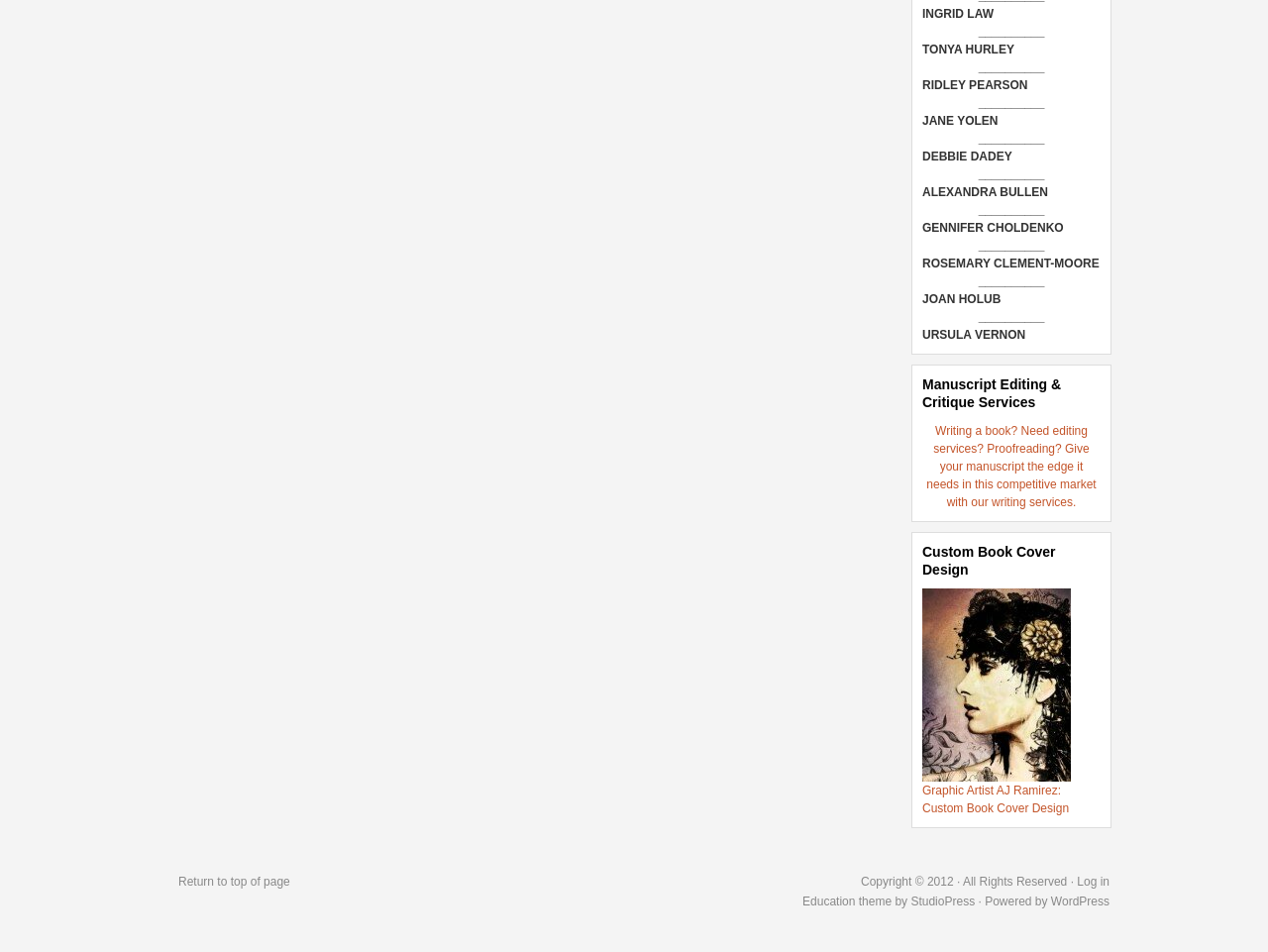Using the description "Education theme", predict the bounding box of the relevant HTML element.

[0.633, 0.94, 0.703, 0.954]